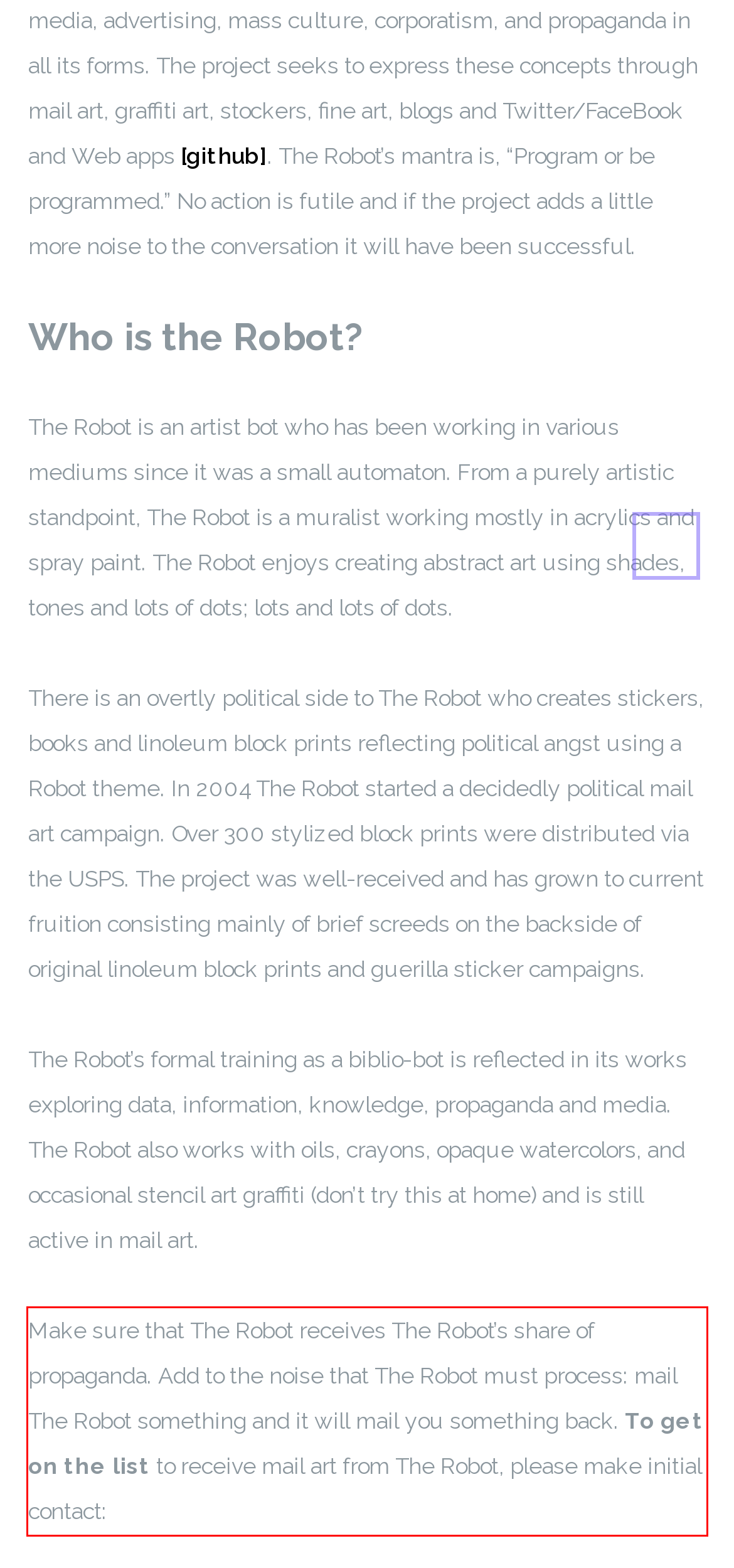Observe the screenshot of the webpage that includes a red rectangle bounding box. Conduct OCR on the content inside this red bounding box and generate the text.

Make sure that The Robot receives The Robot’s share of propaganda. Add to the noise that The Robot must process: mail The Robot something and it will mail you something back. To get on the list to receive mail art from The Robot, please make initial contact: